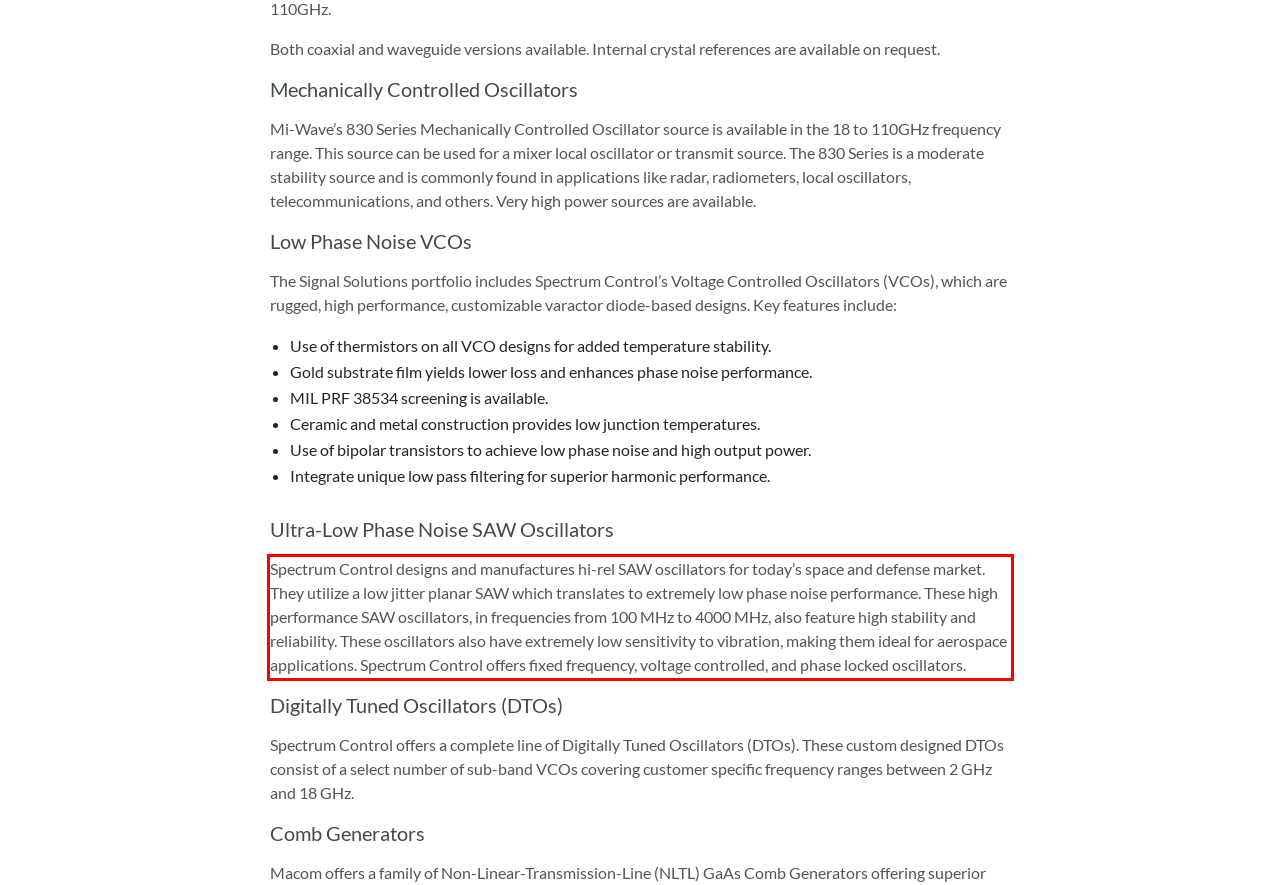Within the screenshot of the webpage, there is a red rectangle. Please recognize and generate the text content inside this red bounding box.

Spectrum Control designs and manufactures hi-rel SAW oscillators for today’s space and defense market. They utilize a low jitter planar SAW which translates to extremely low phase noise performance. These high performance SAW oscillators, in frequencies from 100 MHz to 4000 MHz, also feature high stability and reliability. These oscillators also have extremely low sensitivity to vibration, making them ideal for aerospace applications. Spectrum Control offers fixed frequency, voltage controlled, and phase locked oscillators.